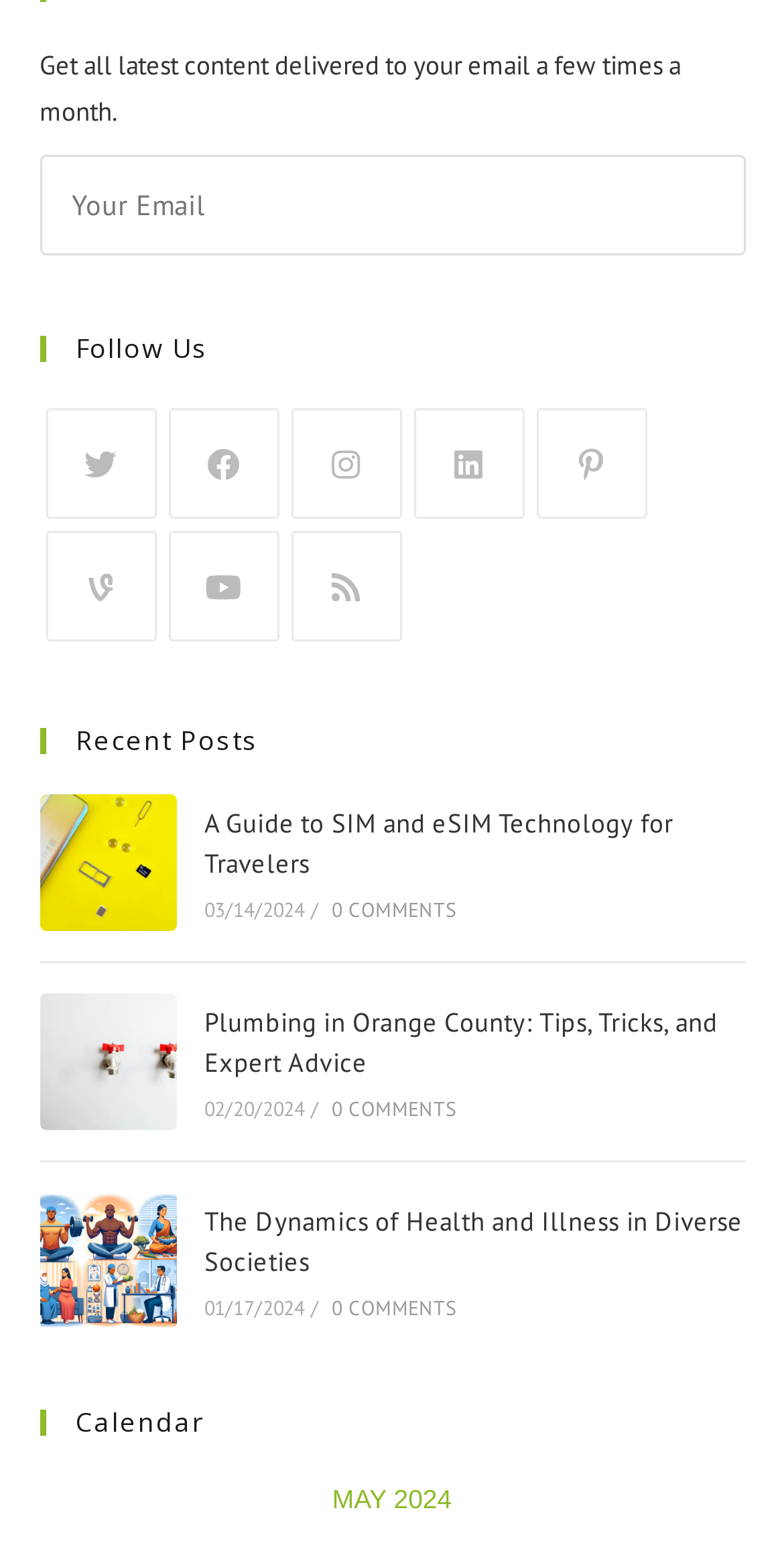Please provide a detailed answer to the question below based on the screenshot: 
What is the date of the latest post?

I looked at the recent posts section and found the date of the latest post, which is '03/14/2024', corresponding to the post 'A Guide to SIM and eSIM Technology for Travelers'.